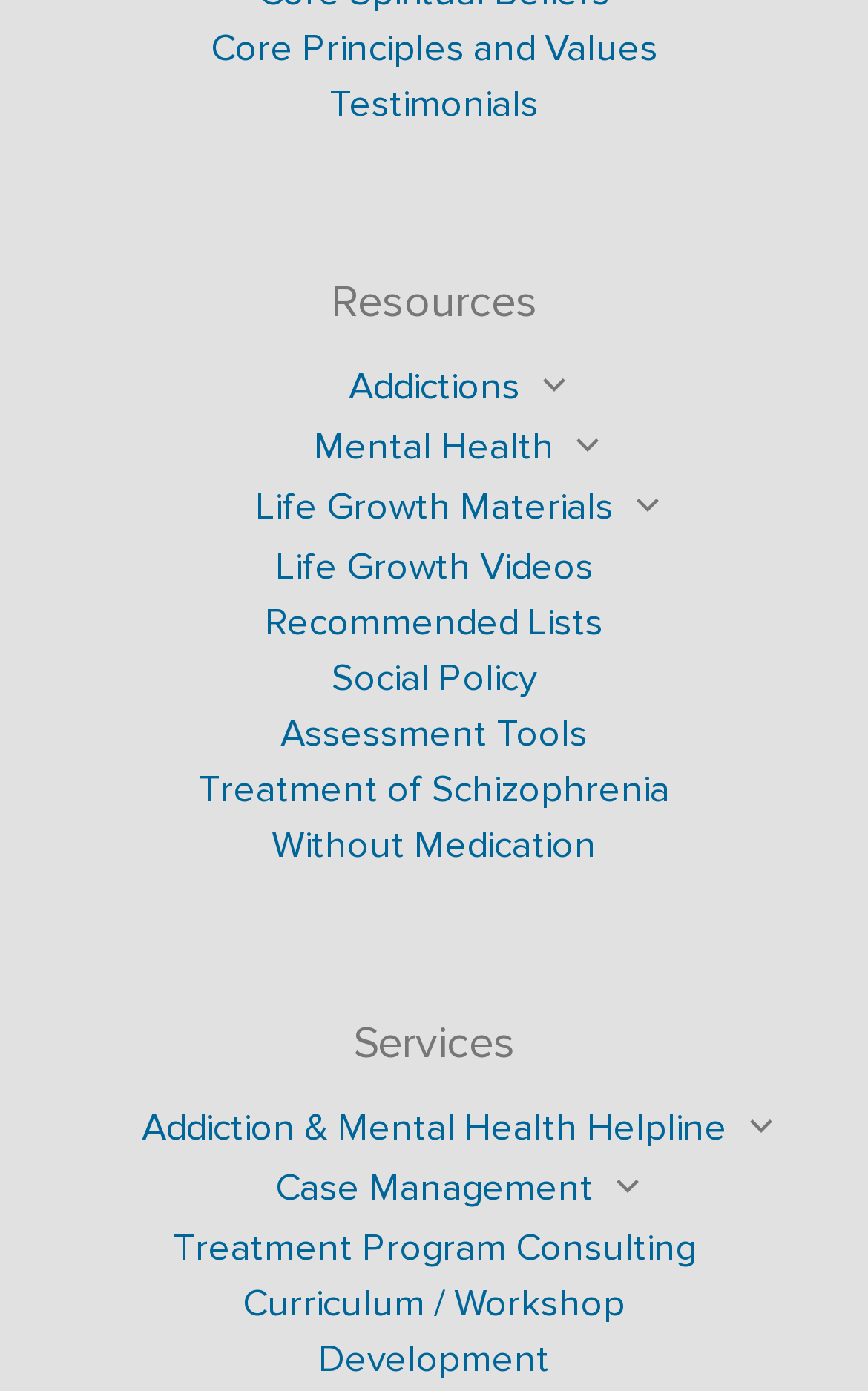What is the purpose of the 'Free Addiction Helpline' link?
Please answer the question with as much detail and depth as you can.

The link 'Free Addiction Helpline' is likely intended to provide a resource for individuals struggling with addiction to receive support and guidance, as indicated by its placement among other addiction-related links.